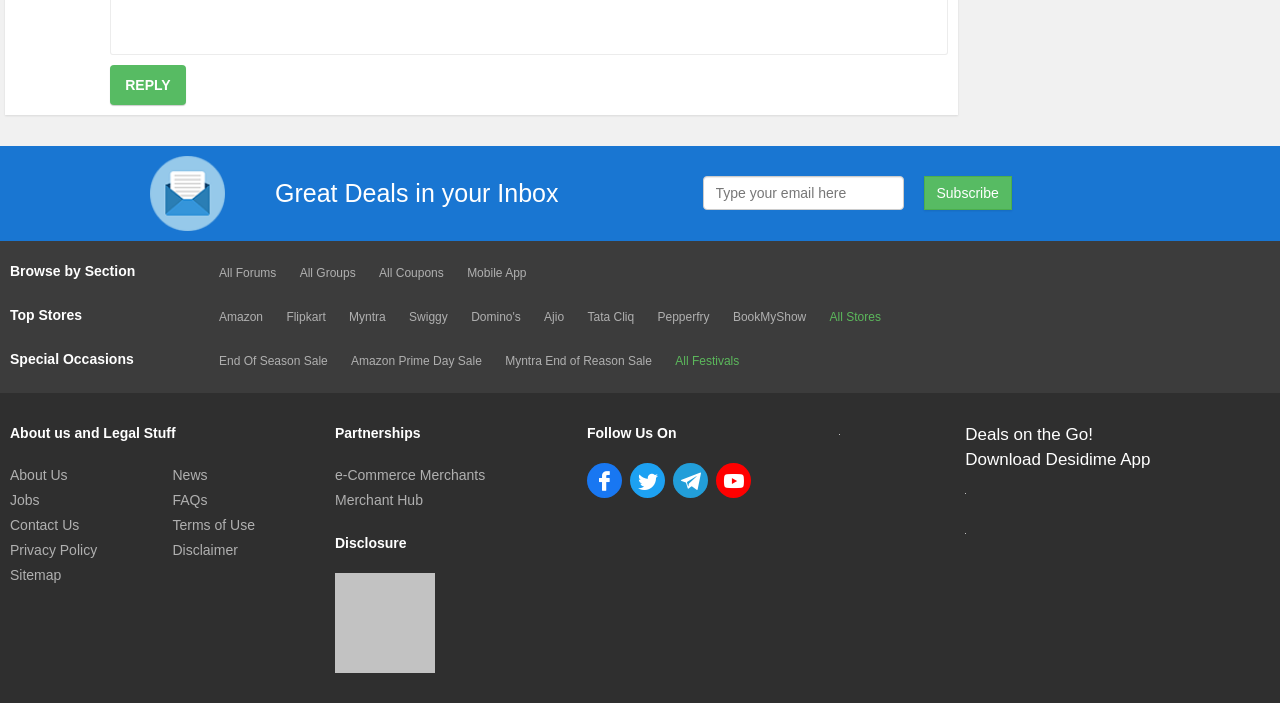What is the name of the first store listed under 'Top Stores'?
Please provide a single word or phrase in response based on the screenshot.

Amazon